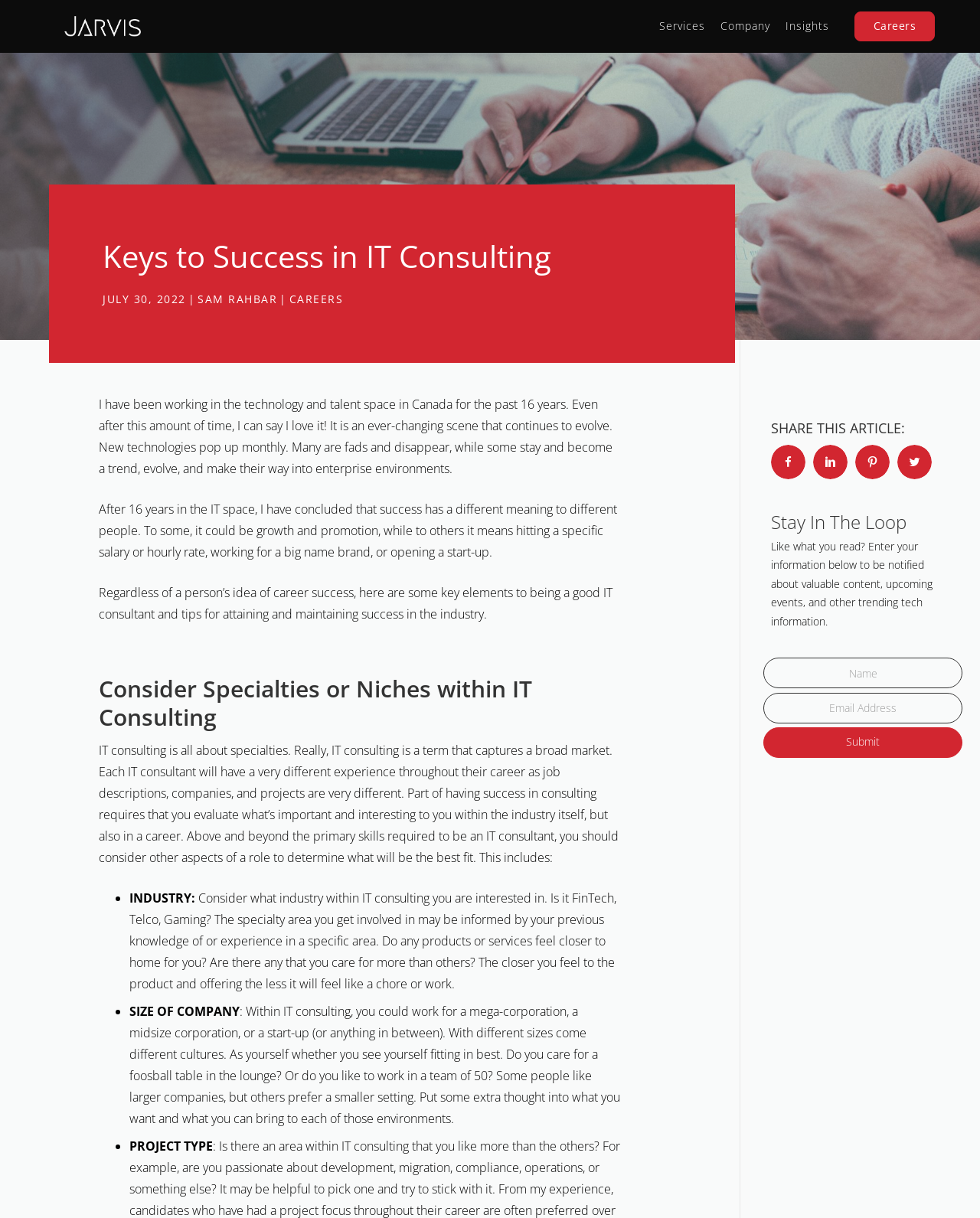Give the bounding box coordinates for the element described as: "Shop Pricing".

None